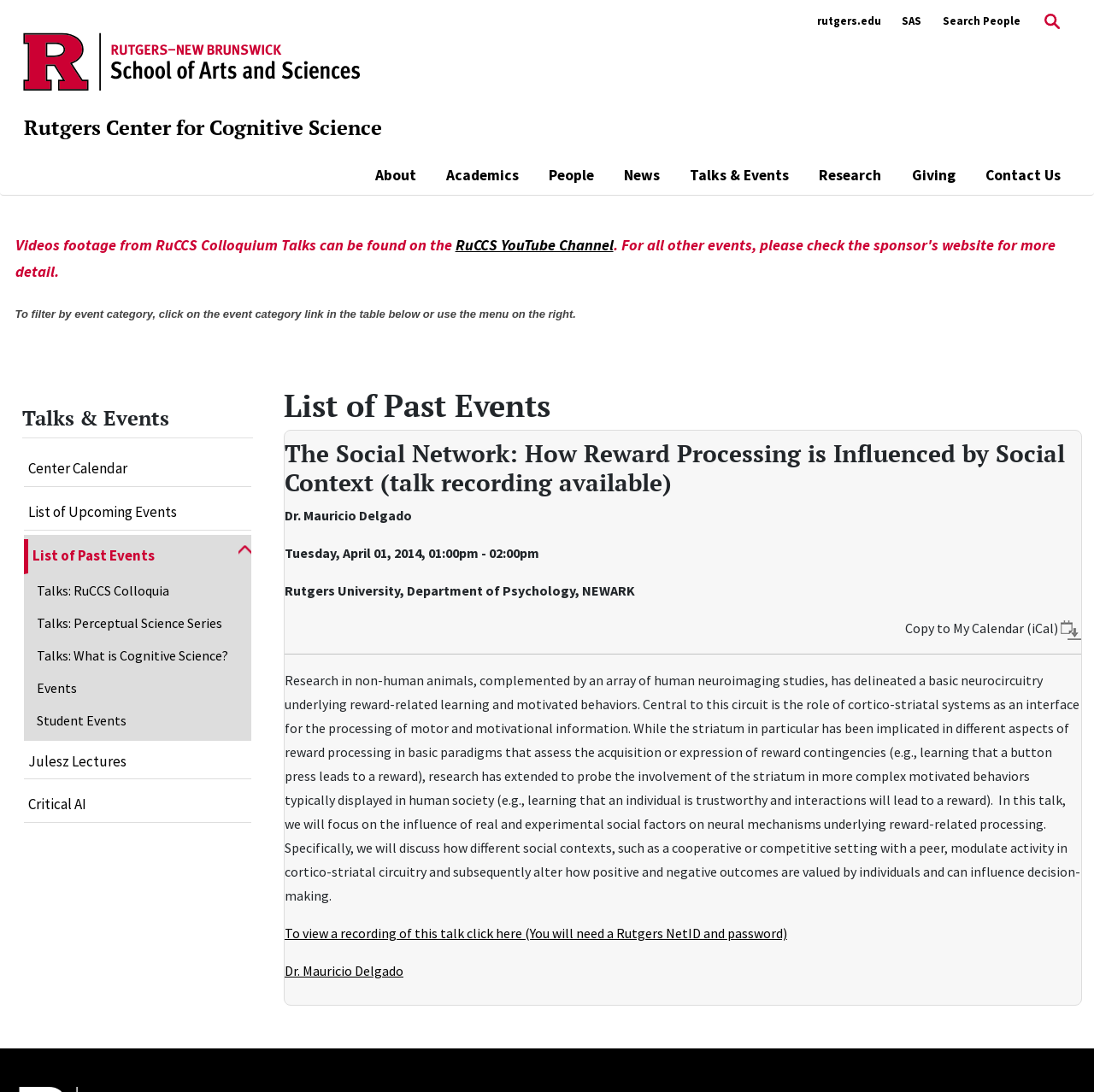Please identify the bounding box coordinates of the clickable area that will fulfill the following instruction: "Click the RU Logo 2024 link". The coordinates should be in the format of four float numbers between 0 and 1, i.e., [left, top, right, bottom].

[0.019, 0.047, 0.331, 0.063]